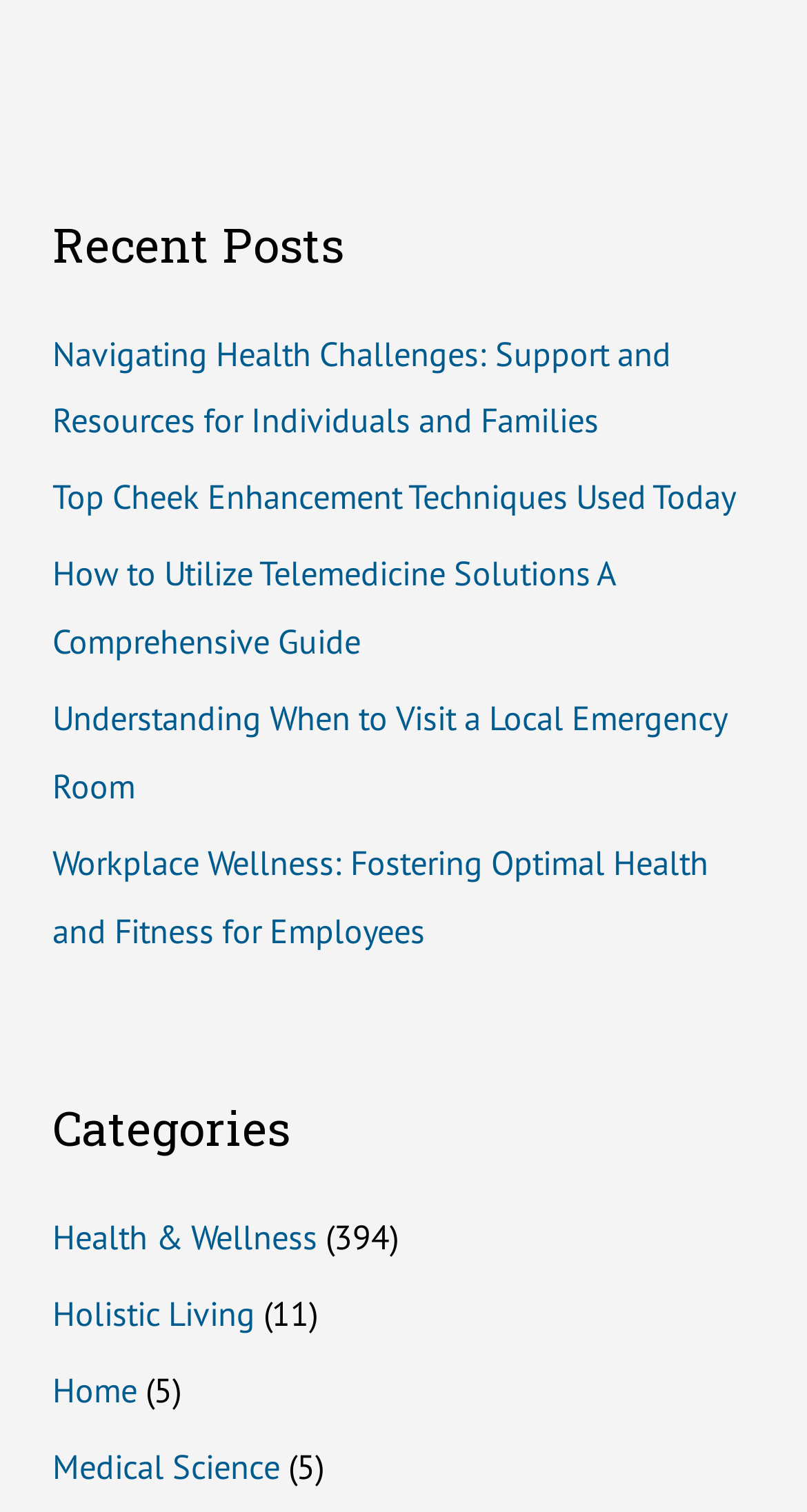Identify the bounding box coordinates of the section to be clicked to complete the task described by the following instruction: "explore health and wellness category". The coordinates should be four float numbers between 0 and 1, formatted as [left, top, right, bottom].

[0.065, 0.803, 0.393, 0.833]